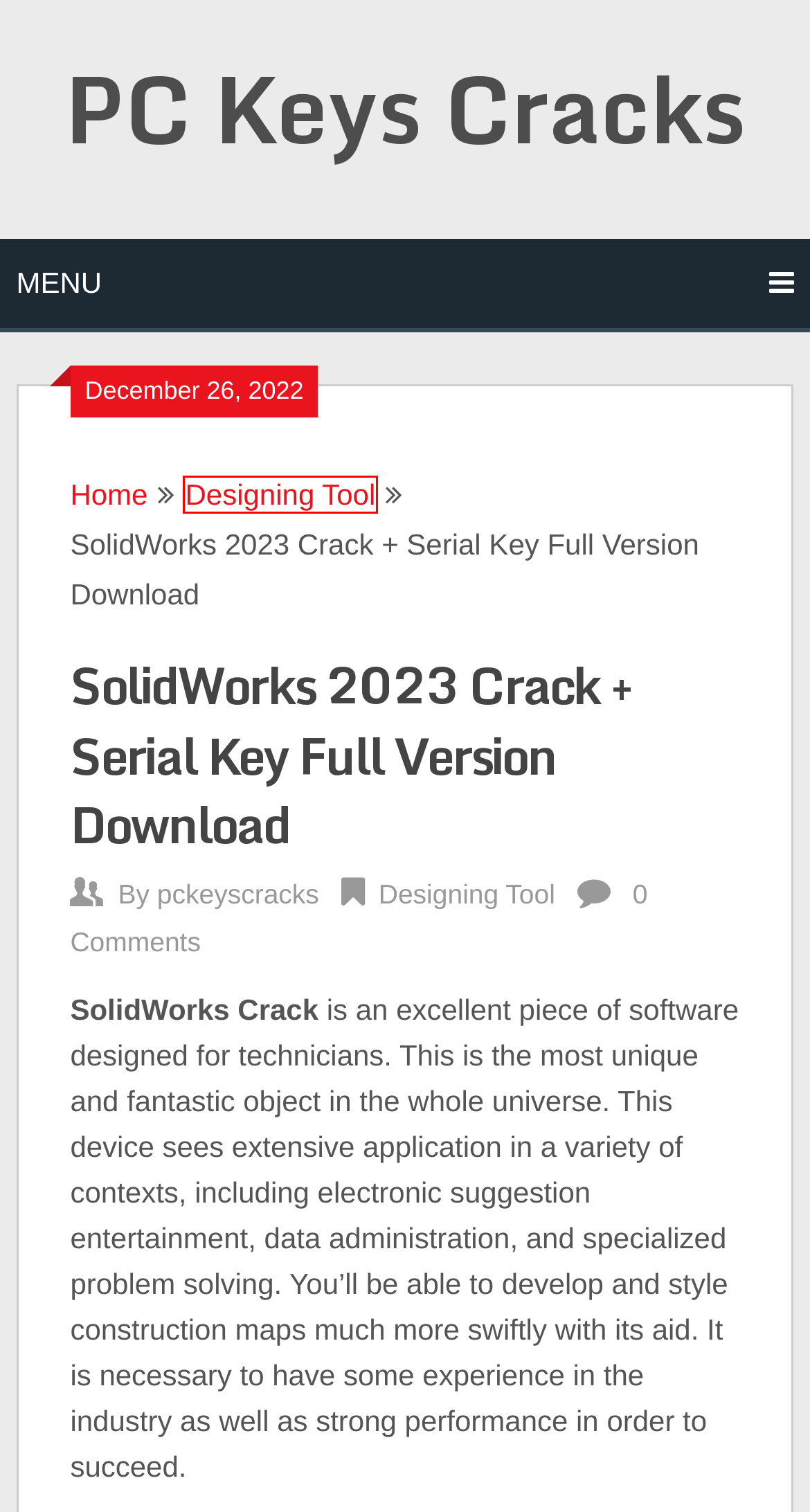You are provided with a screenshot of a webpage highlighting a UI element with a red bounding box. Choose the most suitable webpage description that matches the new page after clicking the element in the bounding box. Here are the candidates:
A. Graphics Archives - PC Keys Cracks
B. Designing Tool Archives - PC Keys Cracks
C. pckeyscracks, Author at PC Keys Cracks
D. Password Recovery Archives - PC Keys Cracks
E. PC Optimizer Archives - PC Keys Cracks
F. CD & DVD Tools Archives - PC Keys Cracks
G. Grammar Checker Archives - PC Keys Cracks
H. Others Archives - PC Keys Cracks

B